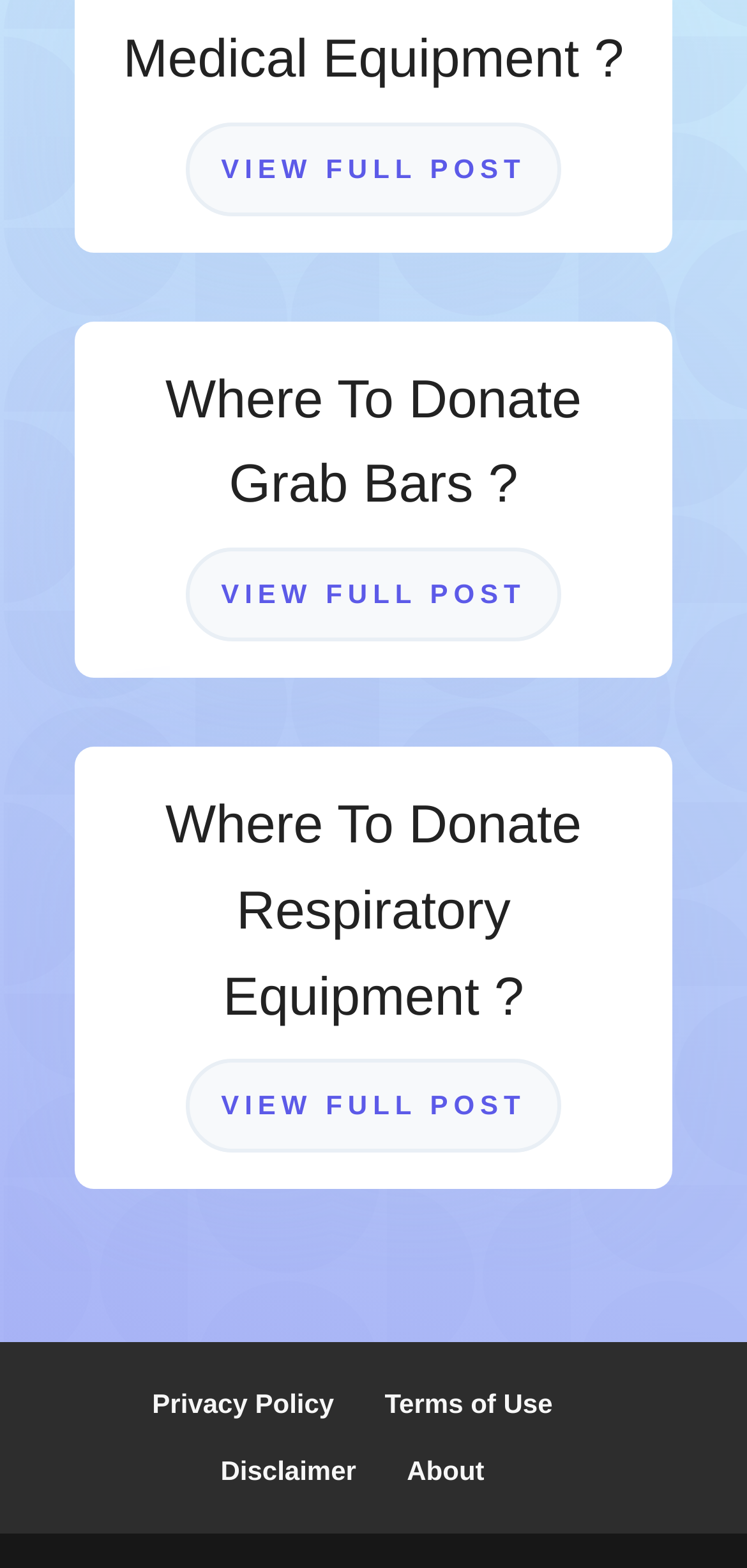Locate the bounding box of the UI element described by: "View Full Post" in the given webpage screenshot.

[0.25, 0.078, 0.75, 0.137]